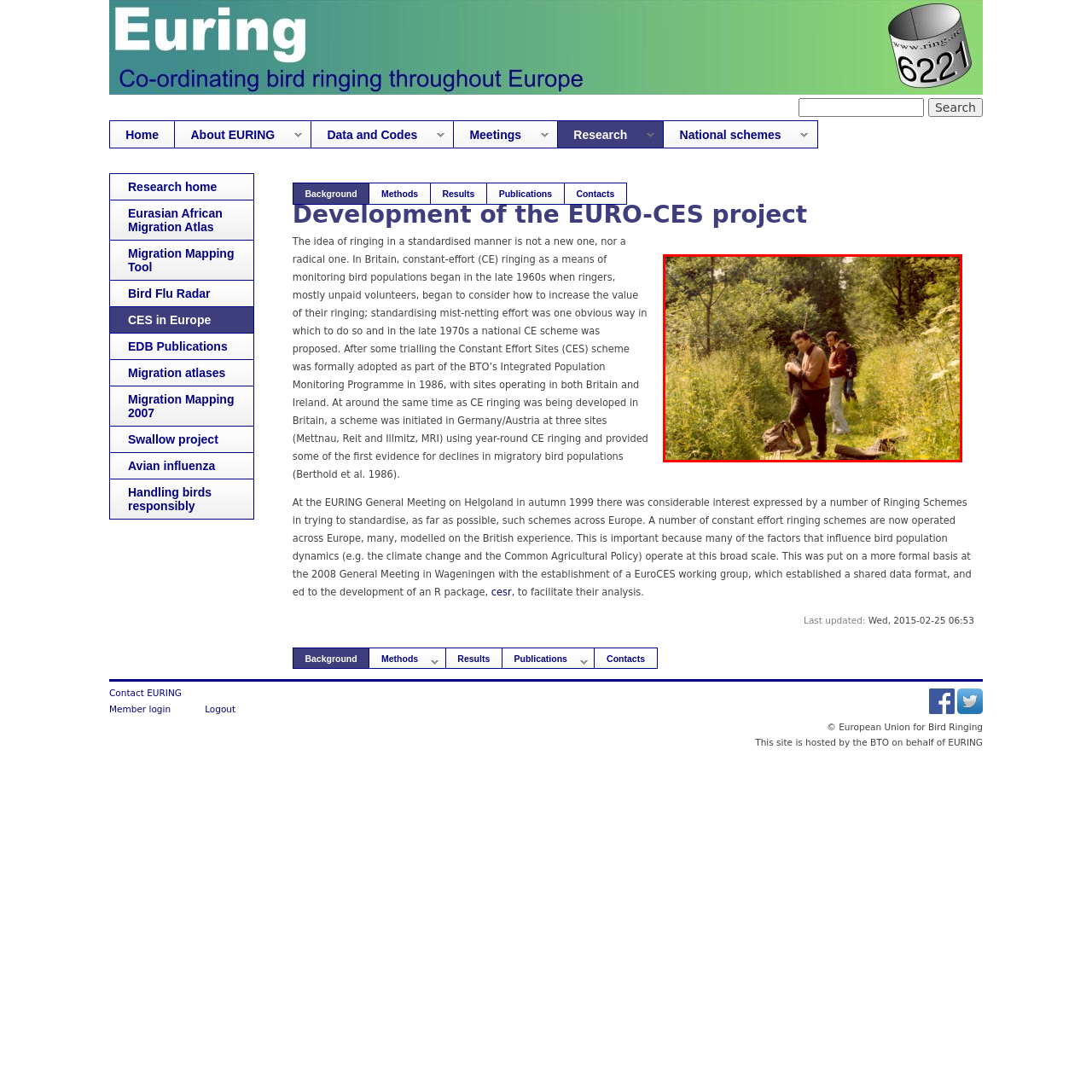Direct your attention to the area enclosed by the green rectangle and deliver a comprehensive answer to the subsequent question, using the image as your reference: 
What is the environment surrounding the individuals in the image?

The caption describes the scene as having 'lush greenery', indicating that the individuals are surrounded by a natural habitat, which is typical of the environment where bird ringing takes place.